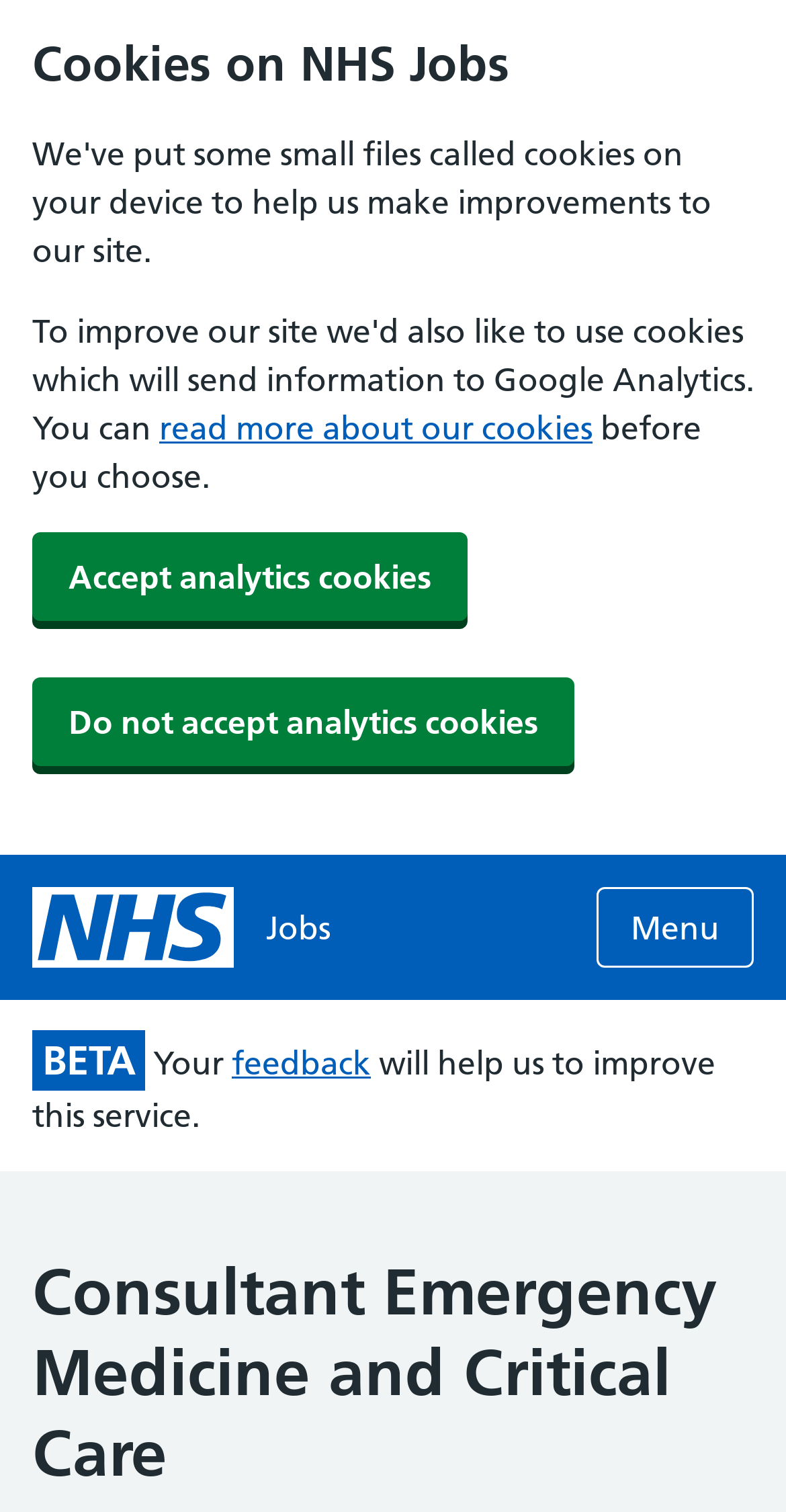How many buttons are there in the top section? Refer to the image and provide a one-word or short phrase answer.

3